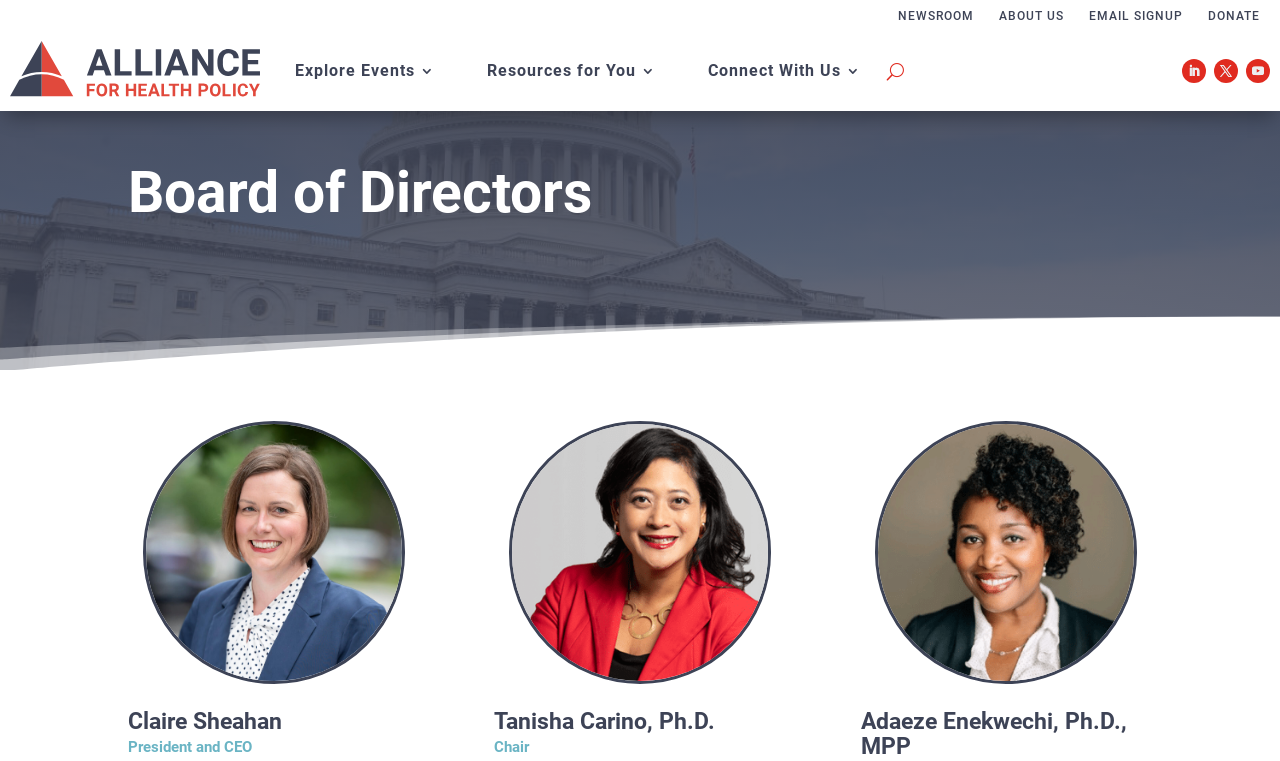Please find the bounding box coordinates (top-left x, top-left y, bottom-right x, bottom-right y) in the screenshot for the UI element described as follows: Explore Events

[0.23, 0.084, 0.34, 0.113]